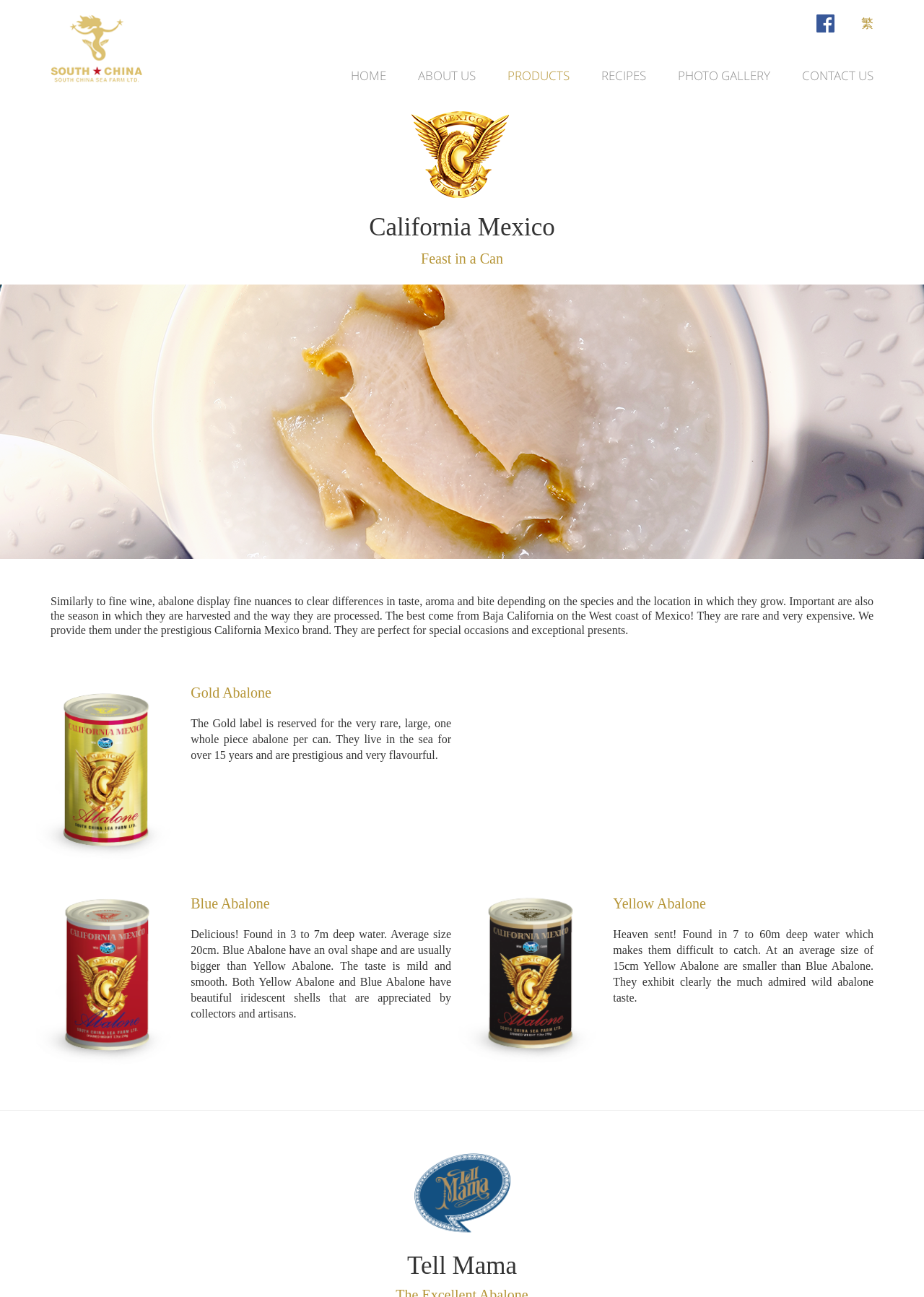Using the provided description PRODUCTS, find the bounding box coordinates for the UI element. Provide the coordinates in (top-left x, top-left y, bottom-right x, bottom-right y) format, ensuring all values are between 0 and 1.

[0.549, 0.053, 0.616, 0.064]